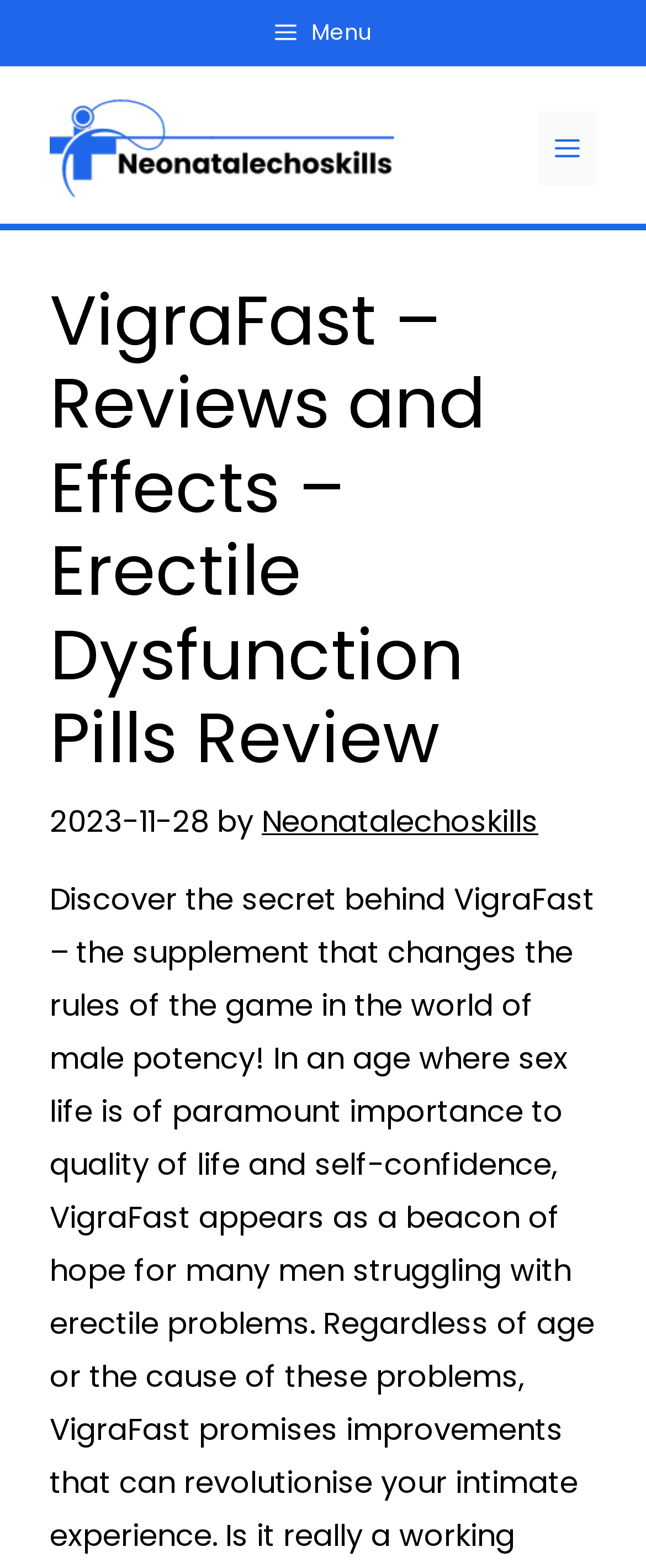Use a single word or phrase to answer the question:
What is the date of the review?

2023-11-28